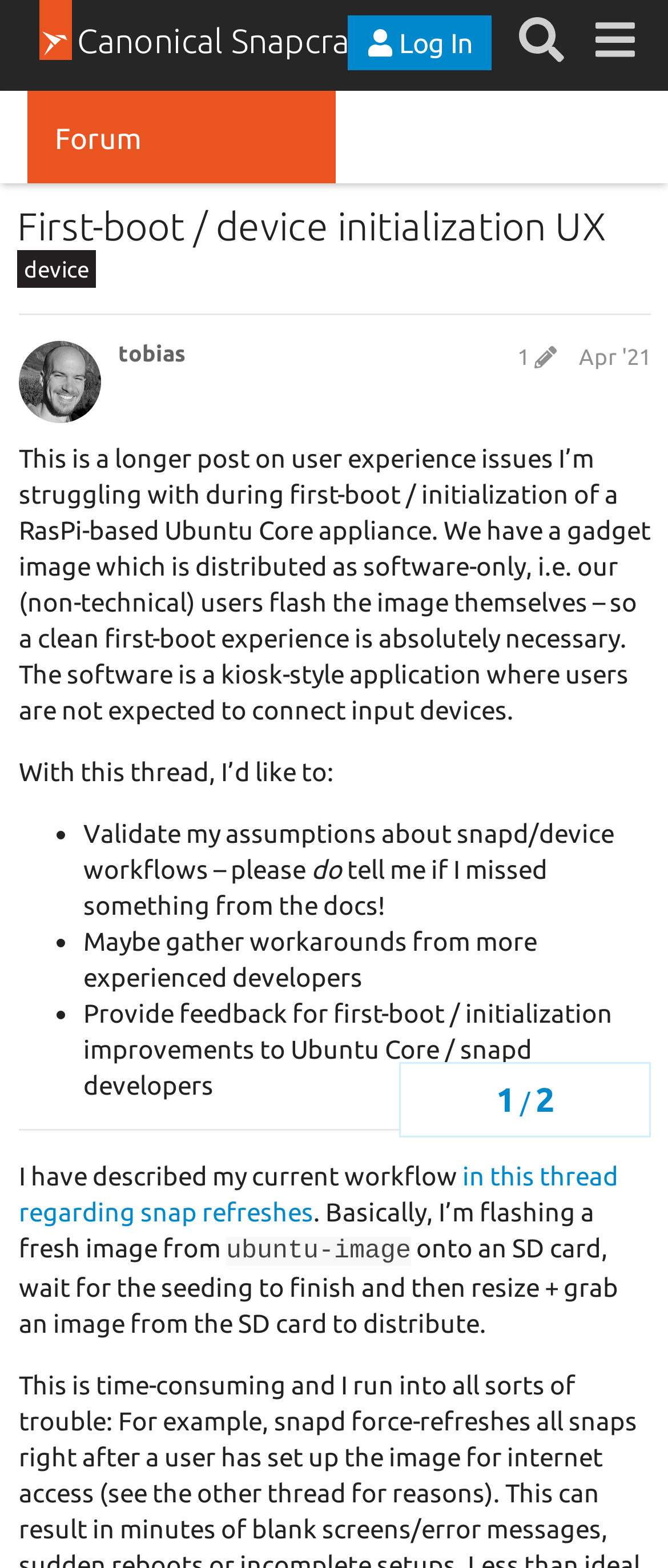Write a detailed summary of the webpage.

This webpage appears to be a forum post discussing user experience issues with first-boot and initialization of a Raspberry Pi-based Ubuntu Core appliance. At the top of the page, there is a header section with a link to "Canonical Snapcraft" on the left and a "Forum" heading on the right. Below this, there is a navigation menu with buttons for "Log In", "Search", and a dropdown menu.

The main content of the page is a forum post with a heading "First-boot / device initialization UX" followed by a brief description of the post's topic. The post is divided into sections, with the first section describing the issue of creating a clean first-boot experience for non-technical users who flash the image themselves. The text explains that the software is a kiosk-style application where users are not expected to connect input devices.

The next section outlines the goals of the post, which include validating assumptions about snapd/device workflows, gathering workarounds from experienced developers, and providing feedback for first-boot initialization improvements to Ubuntu Core/snapd developers. The post then describes the current workflow, including flashing a fresh image from ubuntu-image onto an SD card, waiting for seeding to finish, and then resizing and grabbing an image from the SD card to distribute.

Throughout the post, there are several links to related topics, including a thread about snap refreshes. There are also several buttons and links to navigate the forum, including a "topic progress" navigation section on the right side of the page.